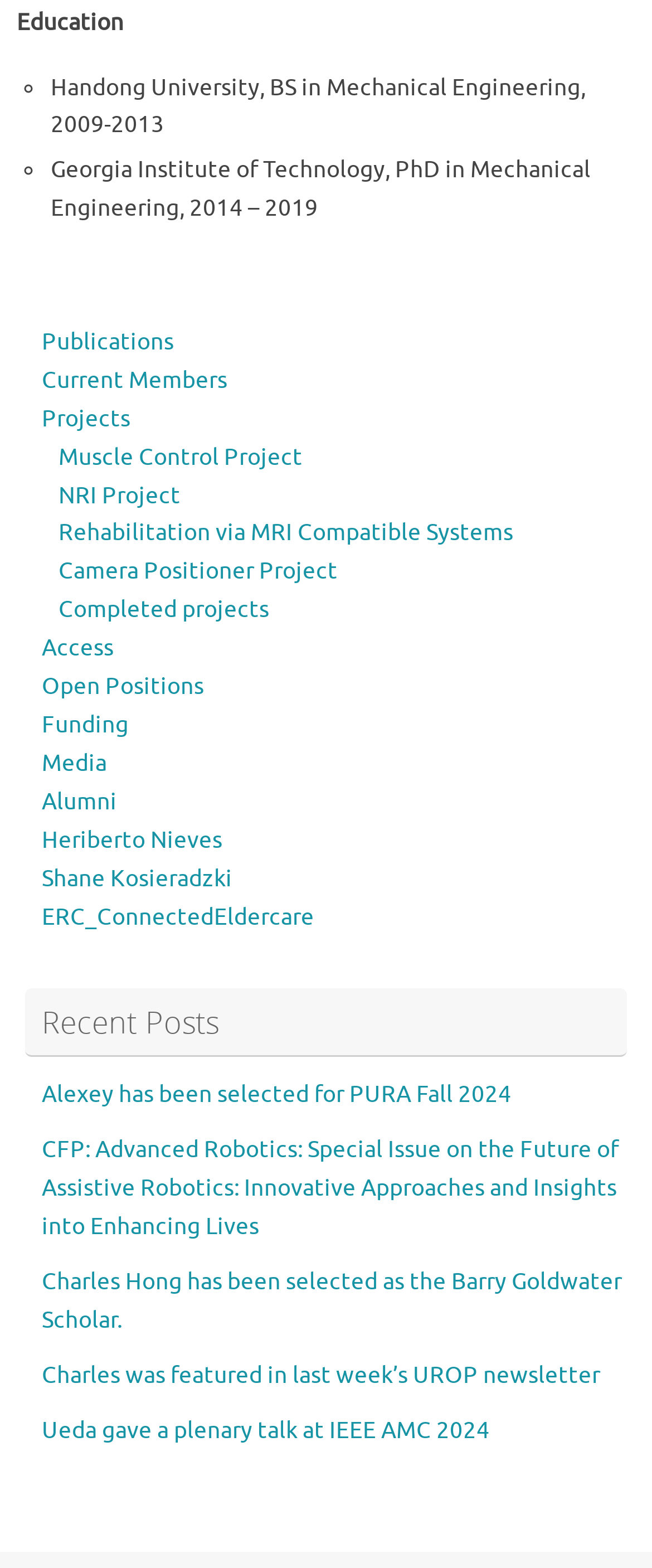Find the bounding box coordinates of the area that needs to be clicked in order to achieve the following instruction: "Explore the Muscle Control Project". The coordinates should be specified as four float numbers between 0 and 1, i.e., [left, top, right, bottom].

[0.09, 0.282, 0.464, 0.3]